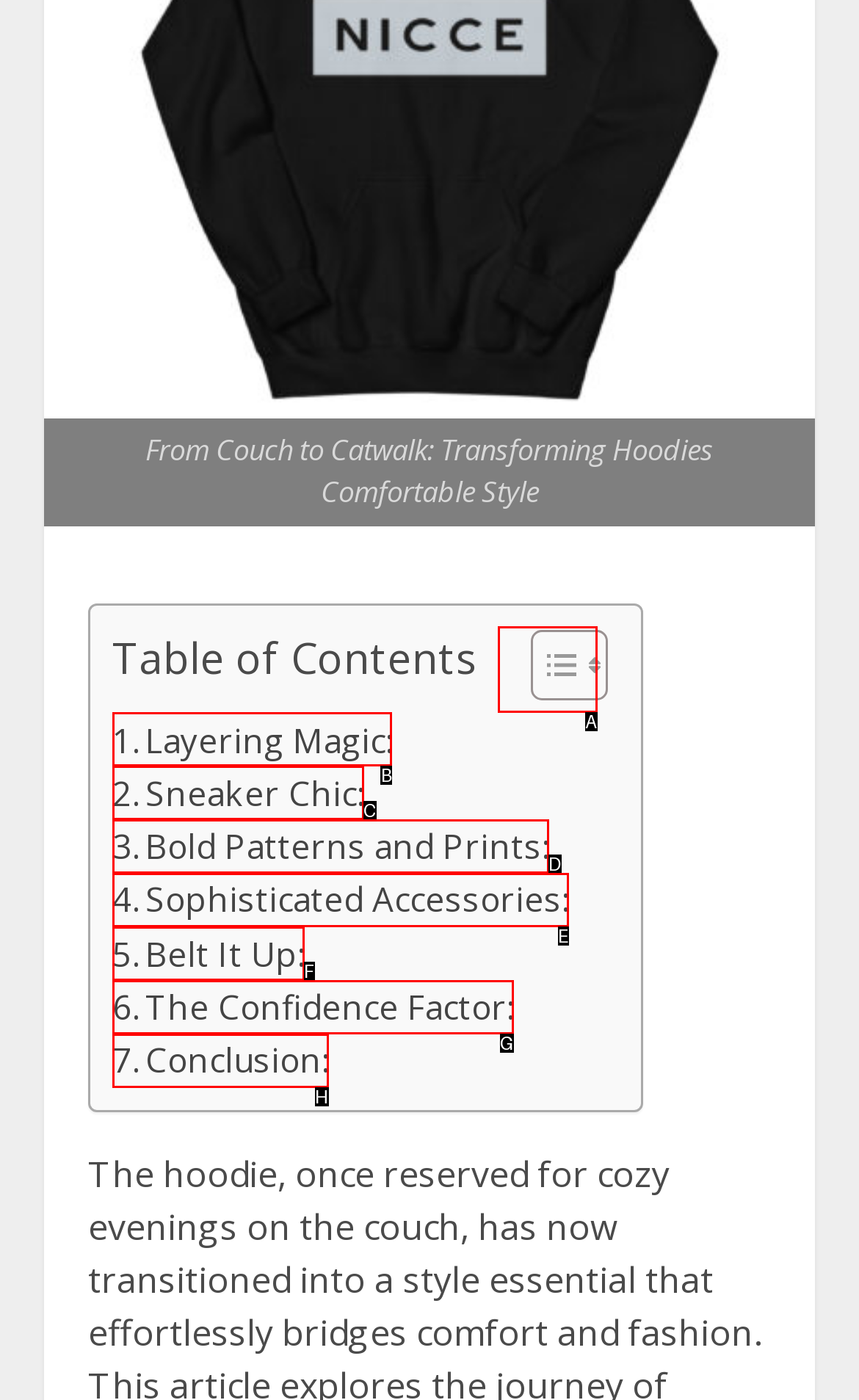Indicate the letter of the UI element that should be clicked to accomplish the task: Visit the Layering Magic page. Answer with the letter only.

B